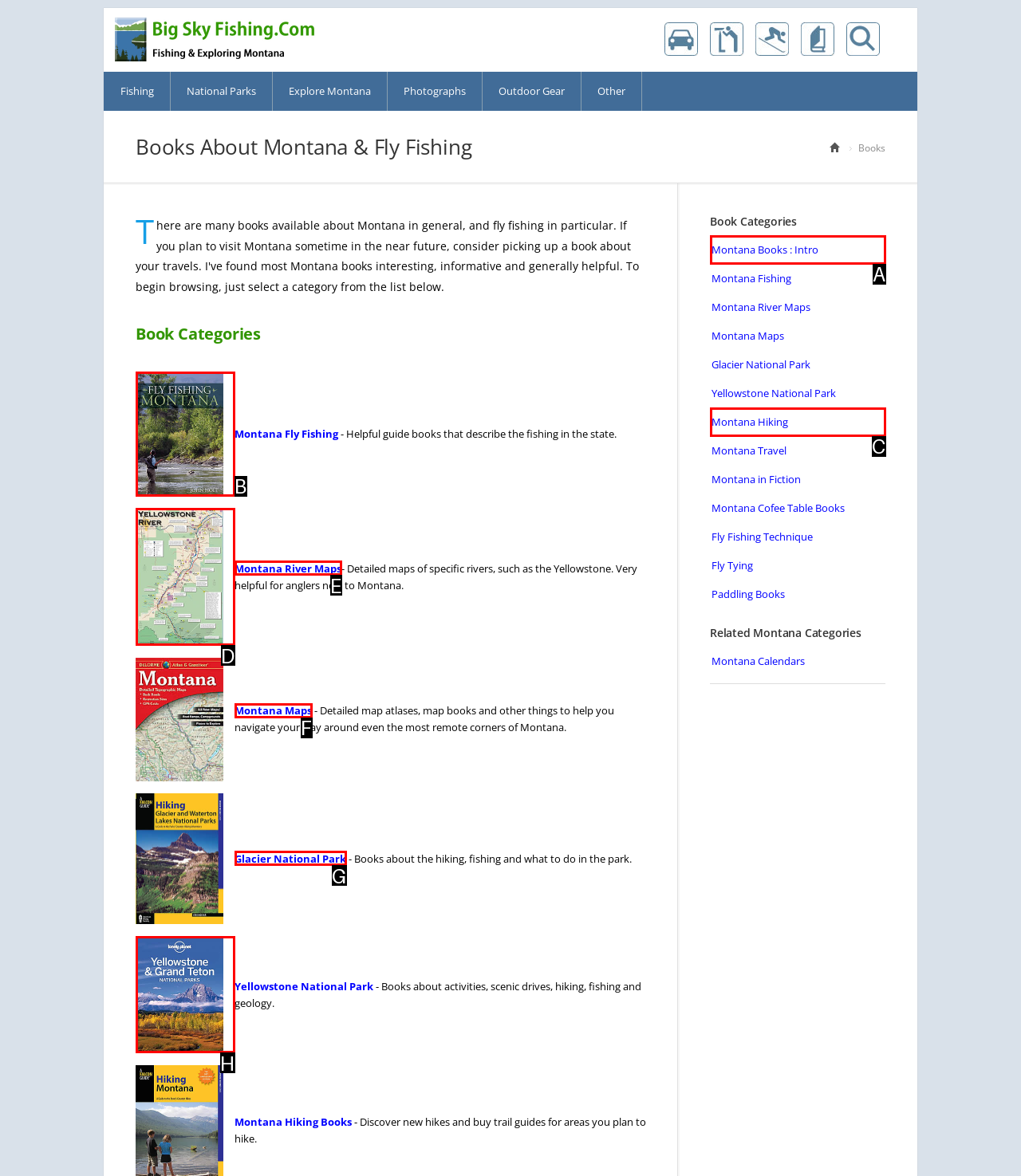Point out the UI element to be clicked for this instruction: Explore books about Montana Fishing Guidebooks. Provide the answer as the letter of the chosen element.

B